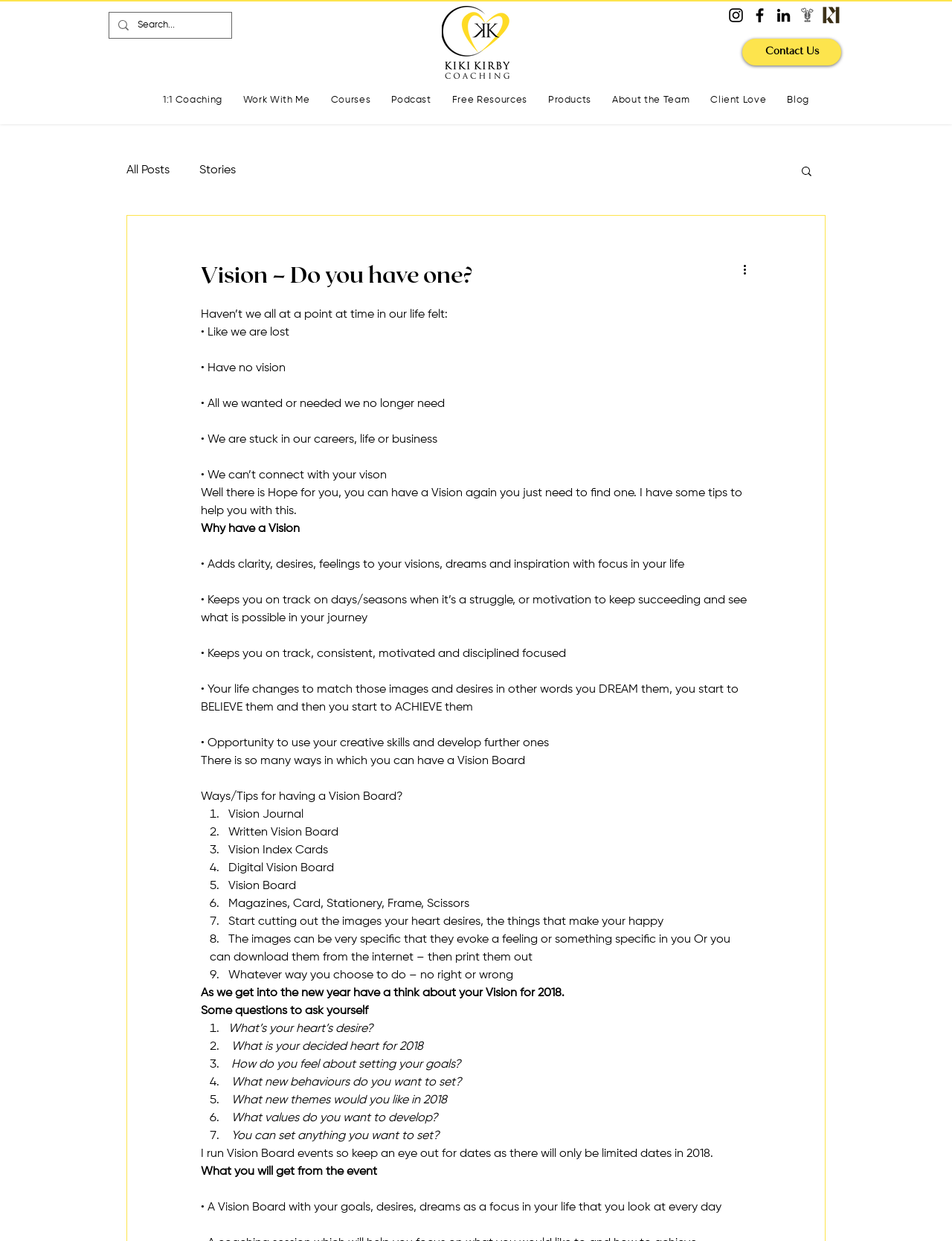Identify and provide the text of the main header on the webpage.

Vision – Do you have one?